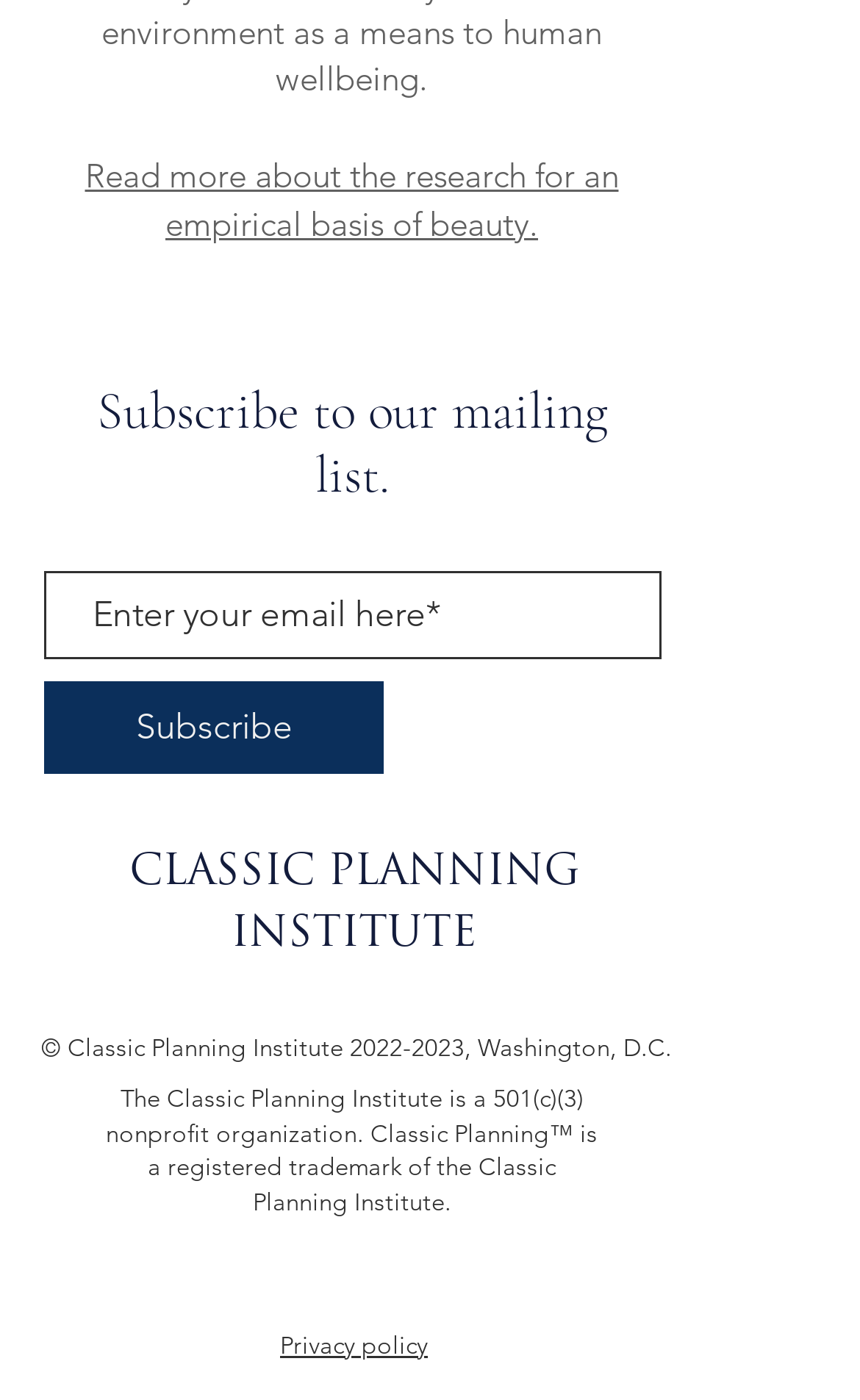Examine the image carefully and respond to the question with a detailed answer: 
How many social media links are there?

There are four social media links at the bottom of the webpage, which are Instagram, Facebook, Twitter, and LinkedIn, all of which are part of the 'Social Bar' list.